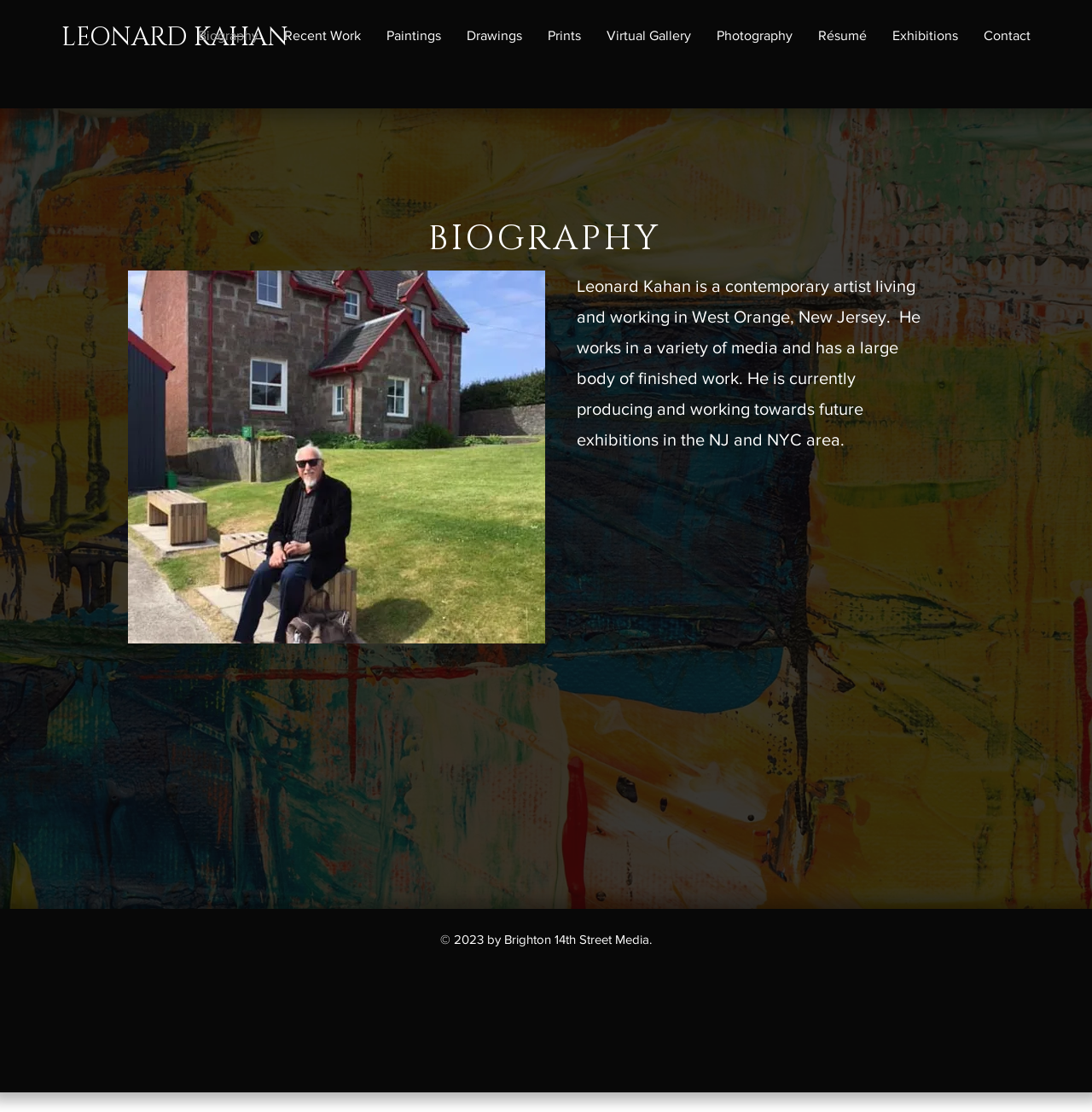Using the details in the image, give a detailed response to the question below:
What is the purpose of the 'Virtual Gallery' link?

The link 'Virtual Gallery' is likely to be a platform for the artist to showcase their work in a virtual setting, allowing visitors to view their exhibitions online.